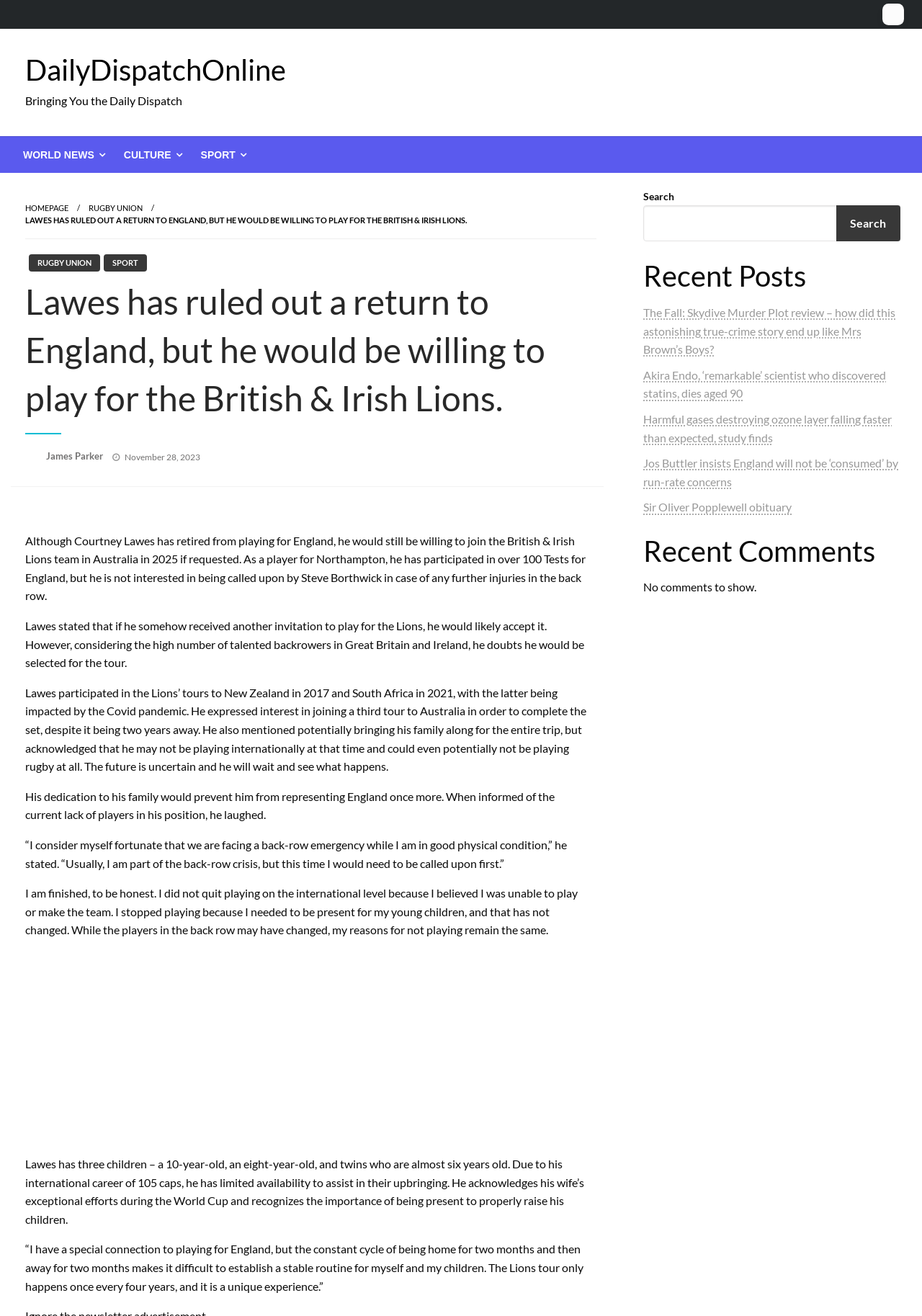What is the reason Courtney Lawes gave up playing for England?
Carefully analyze the image and provide a detailed answer to the question.

The article states that Courtney Lawes stopped playing for England because he needed to be present for his young children, and his international career of 105 caps has limited his availability to assist in their upbringing.